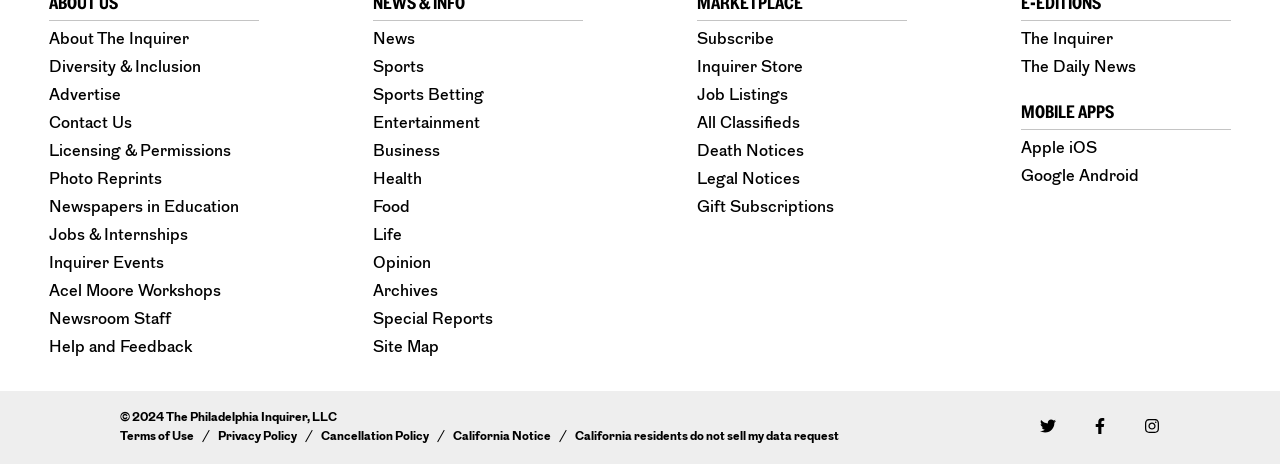Using the provided element description: "Health", determine the bounding box coordinates of the corresponding UI element in the screenshot.

[0.291, 0.369, 0.455, 0.403]